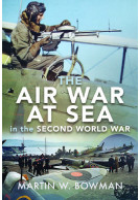Create an elaborate description of the image, covering every aspect.

The image showcases the cover of the book titled "The Air War at Sea in the Second World War," authored by Martin W. Bowman. The cover features a dramatic depiction of a World War II pilot, poised with a machine gun, evoking the intensity of aerial combat during the conflict. The backdrop includes a naval scene, hinting at the significant role of air power in maritime operations. The vibrant colors and striking imagery draw attention to the theme of the book, which likely explores the strategic and tactical elements of air warfare conducted over the sea during this tumultuous period in history. This work is part of a broader series detailing the multifaceted aspects of the air campaigns during World War II, reflecting Bowman's expertise and dedication to historical accuracy.